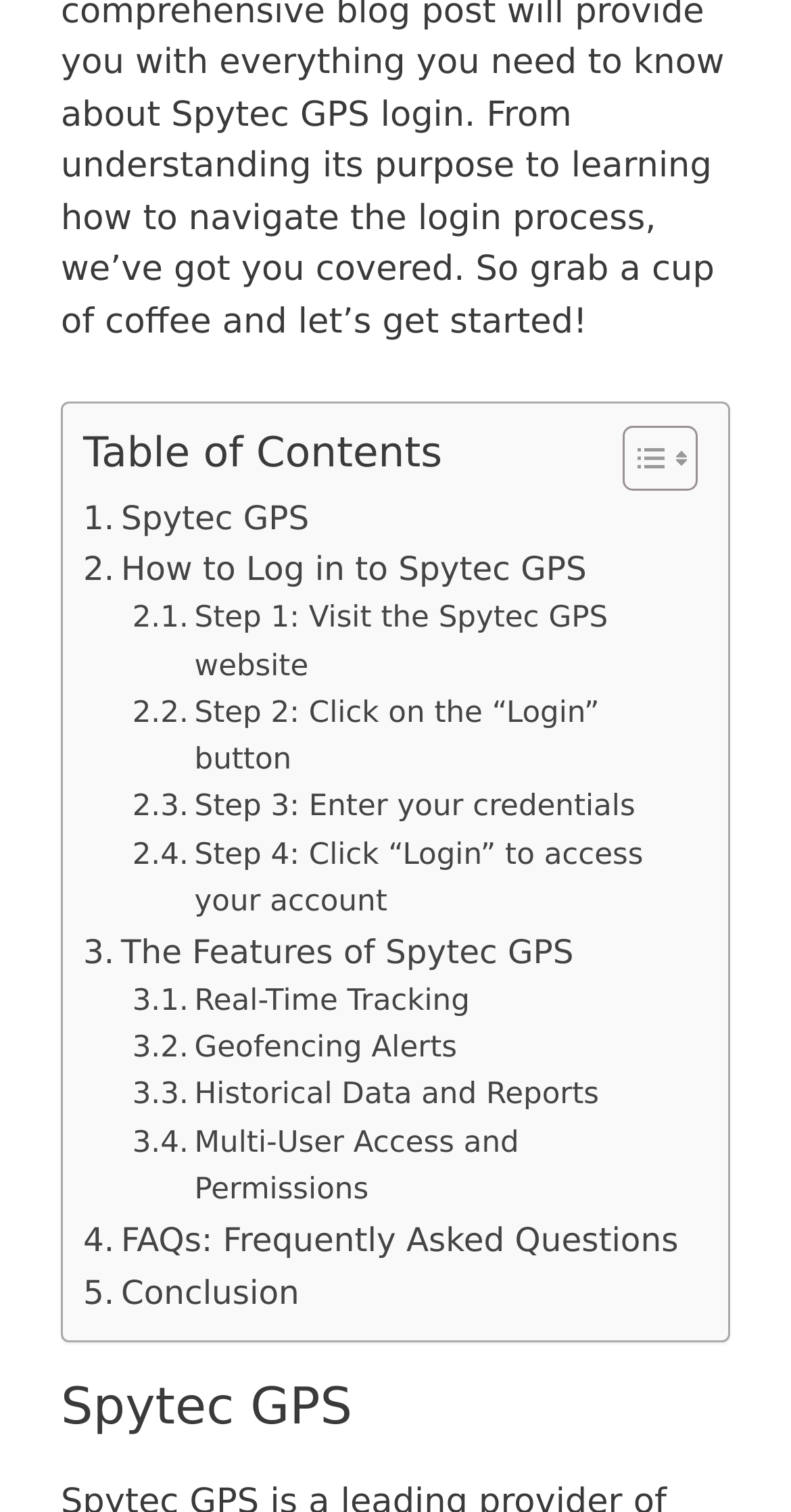Locate the bounding box coordinates of the clickable region necessary to complete the following instruction: "Toggle Table of Content". Provide the coordinates in the format of four float numbers between 0 and 1, i.e., [left, top, right, bottom].

[0.749, 0.28, 0.869, 0.325]